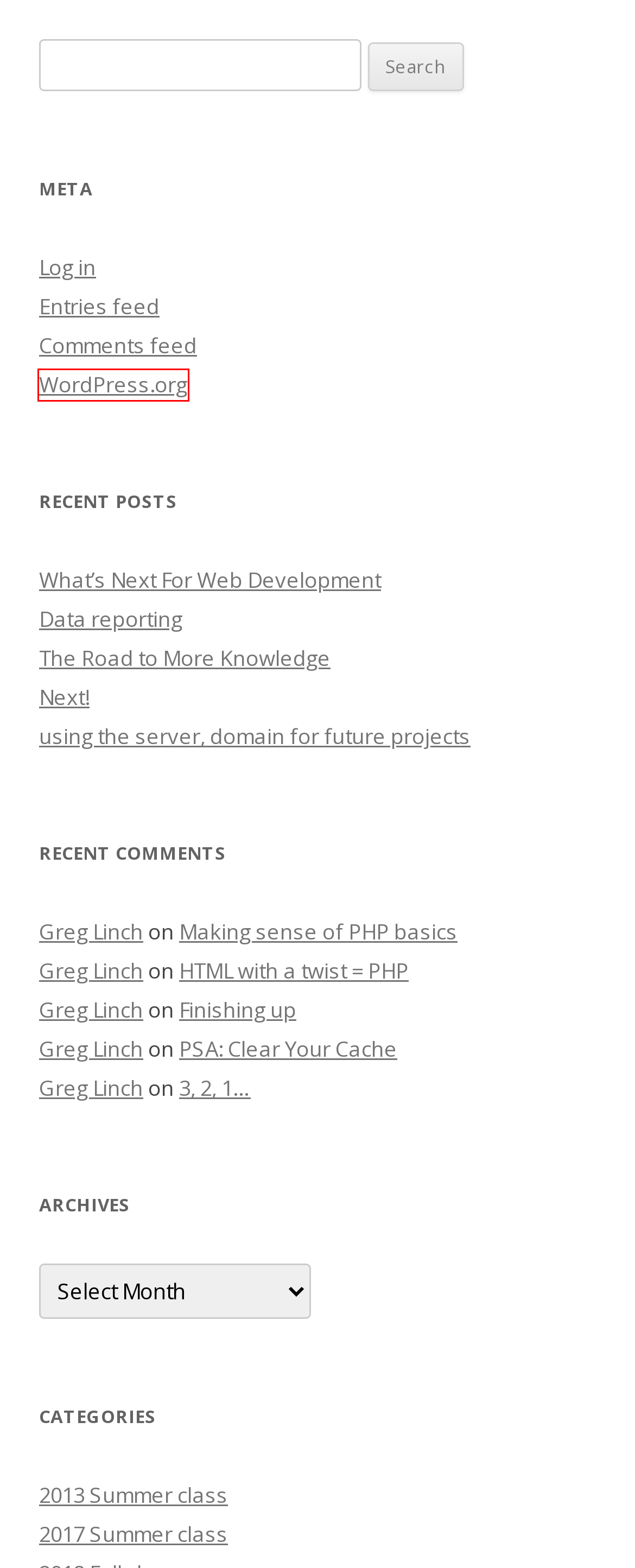Look at the screenshot of a webpage, where a red bounding box highlights an element. Select the best description that matches the new webpage after clicking the highlighted element. Here are the candidates:
A. Blog Tool, Publishing Platform, and CMS – WordPress.org
B. Data reporting | Web Development for Media
C. Log In ‹ Web Development for Media — WordPress
D. PSA: Clear Your Cache | Web Development for Media
E. Web Development for Media
F. The Road to More Knowledge | Web Development for Media
G. Making sense of PHP basics | Web Development for Media
H. using the server, domain for future projects | Web Development for Media

A